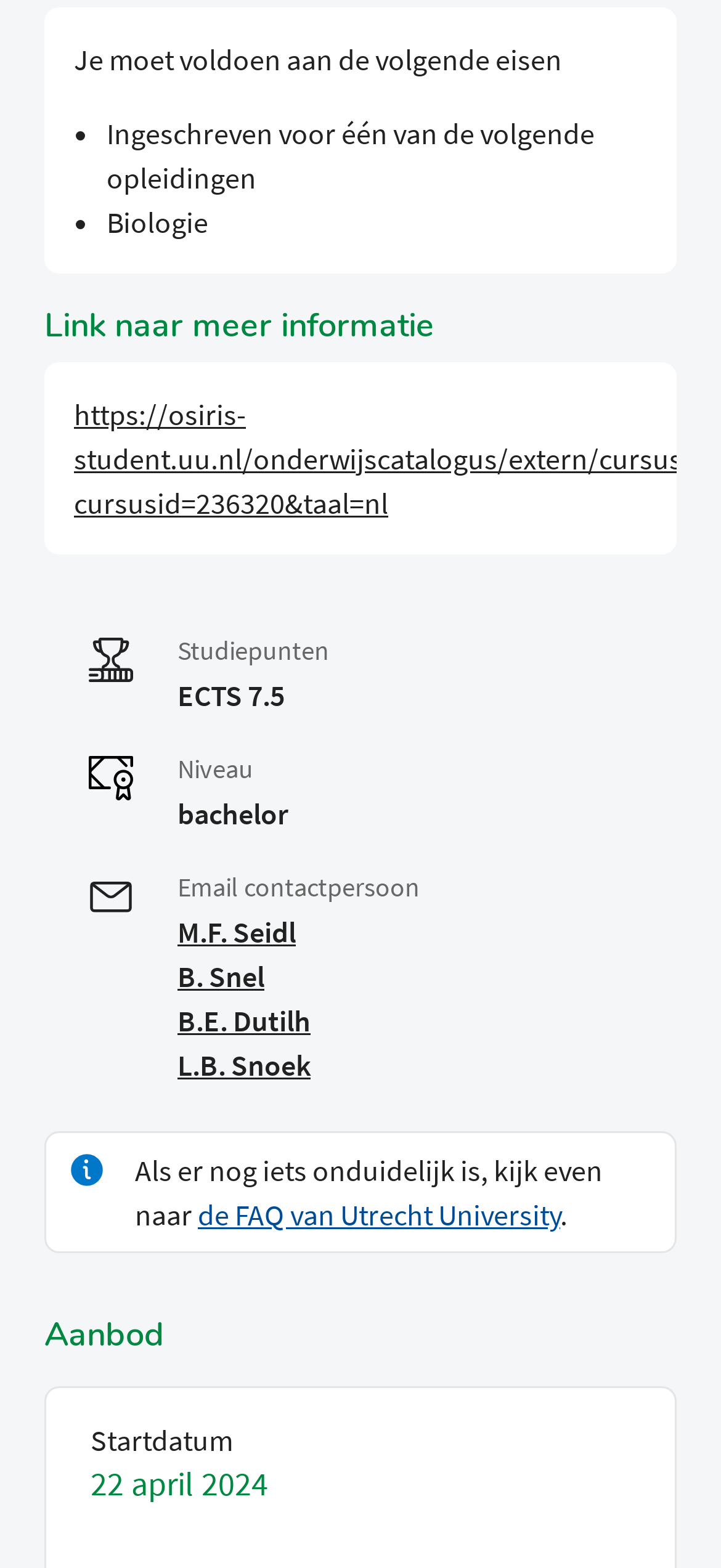Provide your answer to the question using just one word or phrase: Who are the contact persons for the course?

M.F. Seidl, B. Snel, B.E. Dutilh, L.B. Snoek